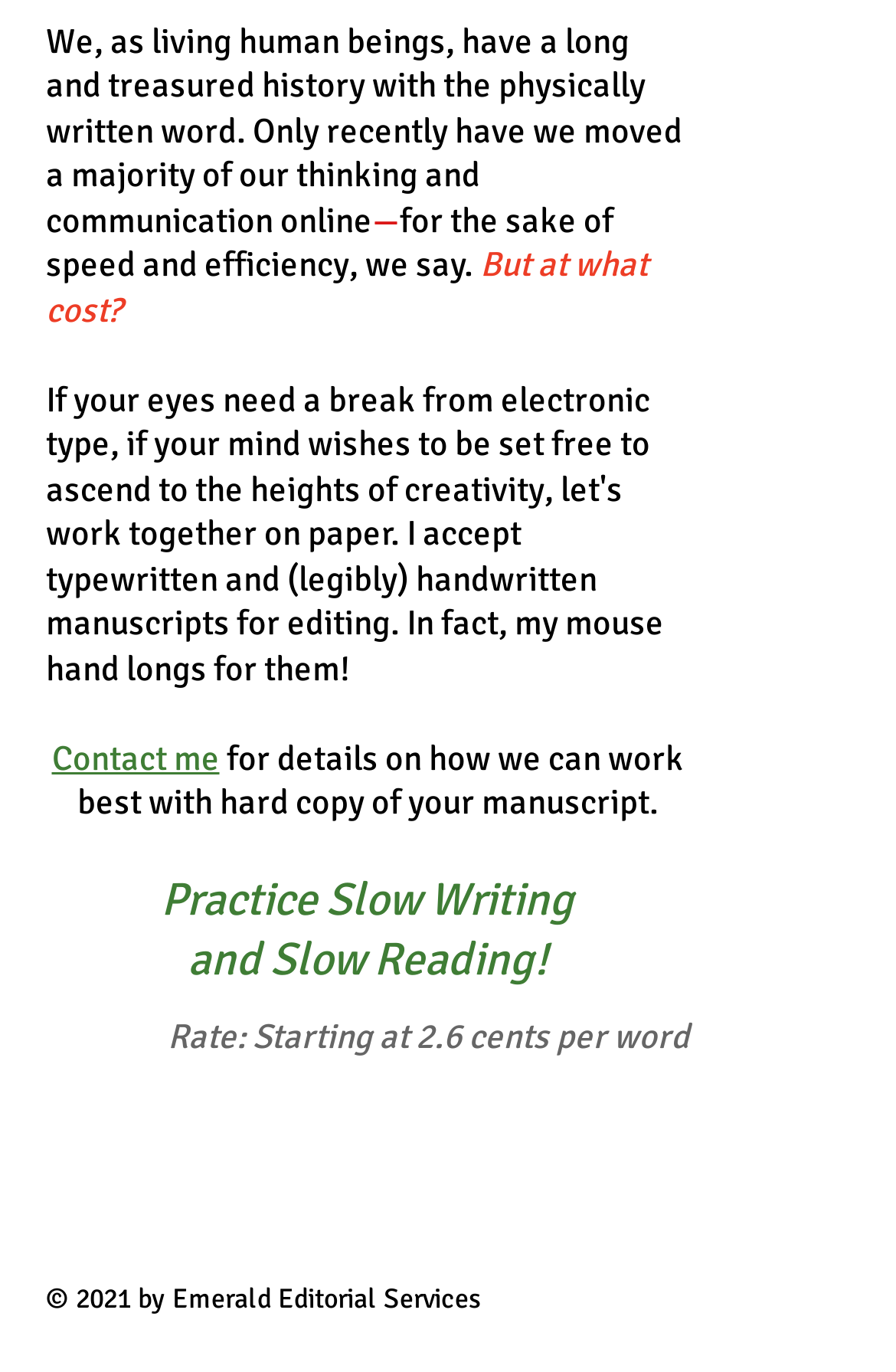Given the element description, predict the bounding box coordinates in the format (top-left x, top-left y, bottom-right x, bottom-right y). Make sure all values are between 0 and 1. Here is the element description: alt="brm-logo-dk-grey" title="brm-logo-dk-grey"

None